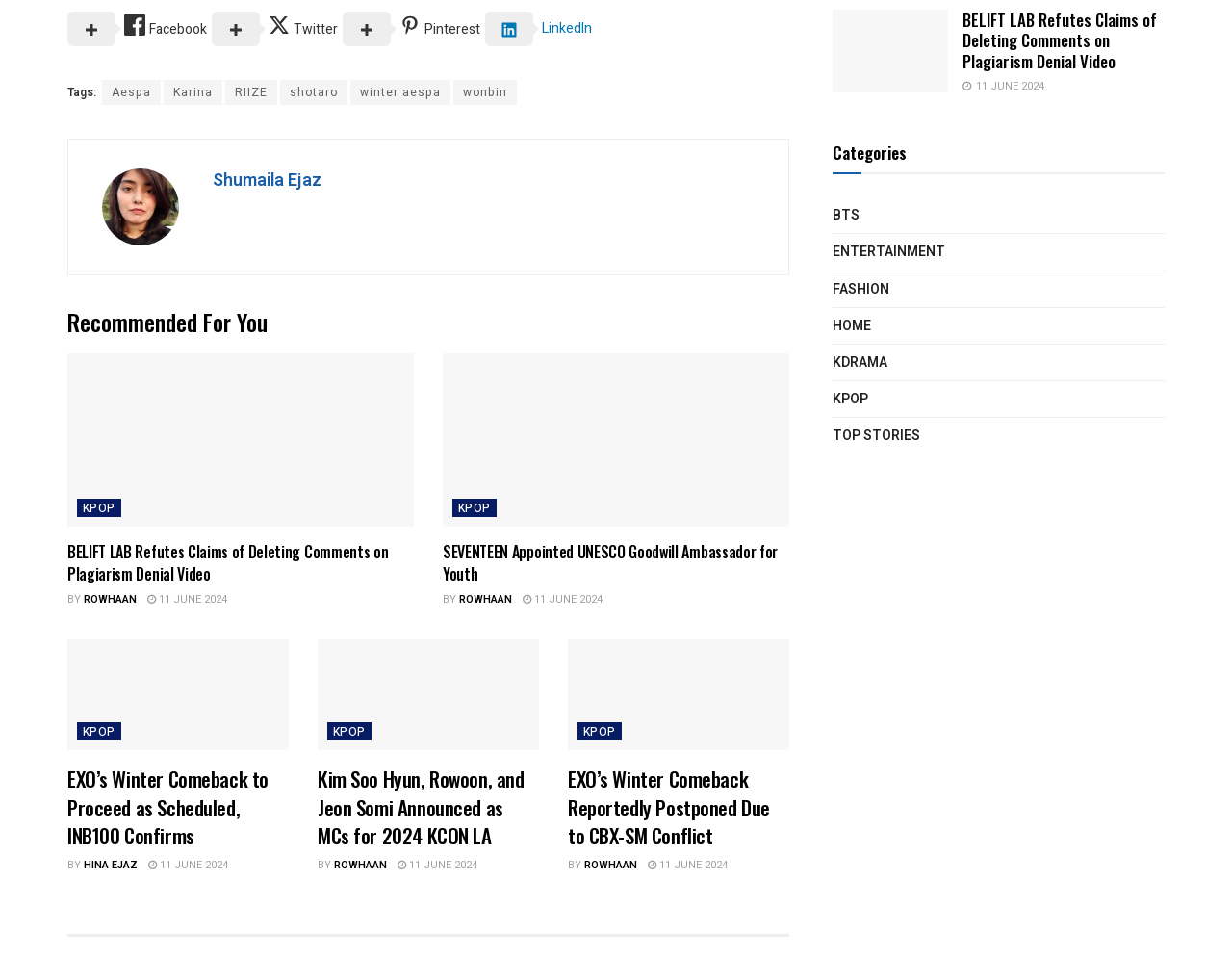How many articles are there on the webpage?
Using the image, respond with a single word or phrase.

4